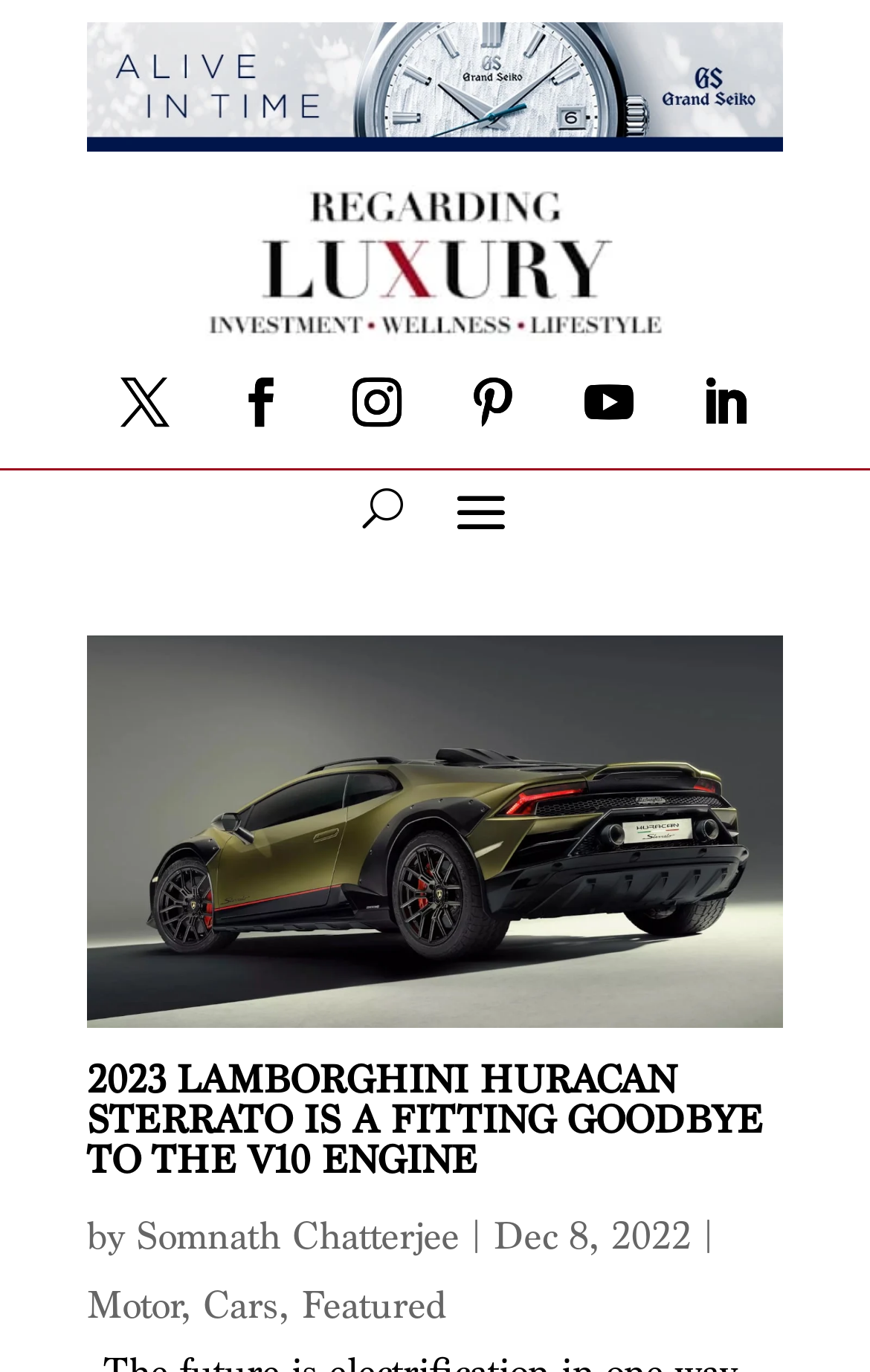Provide a single word or phrase answer to the question: 
What is the category of the article?

Cars